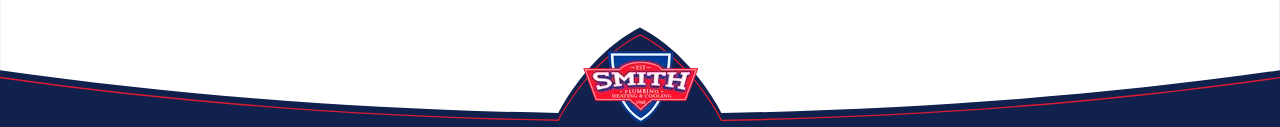Answer this question in one word or a short phrase: What is the shape of the logo?

Shield-like